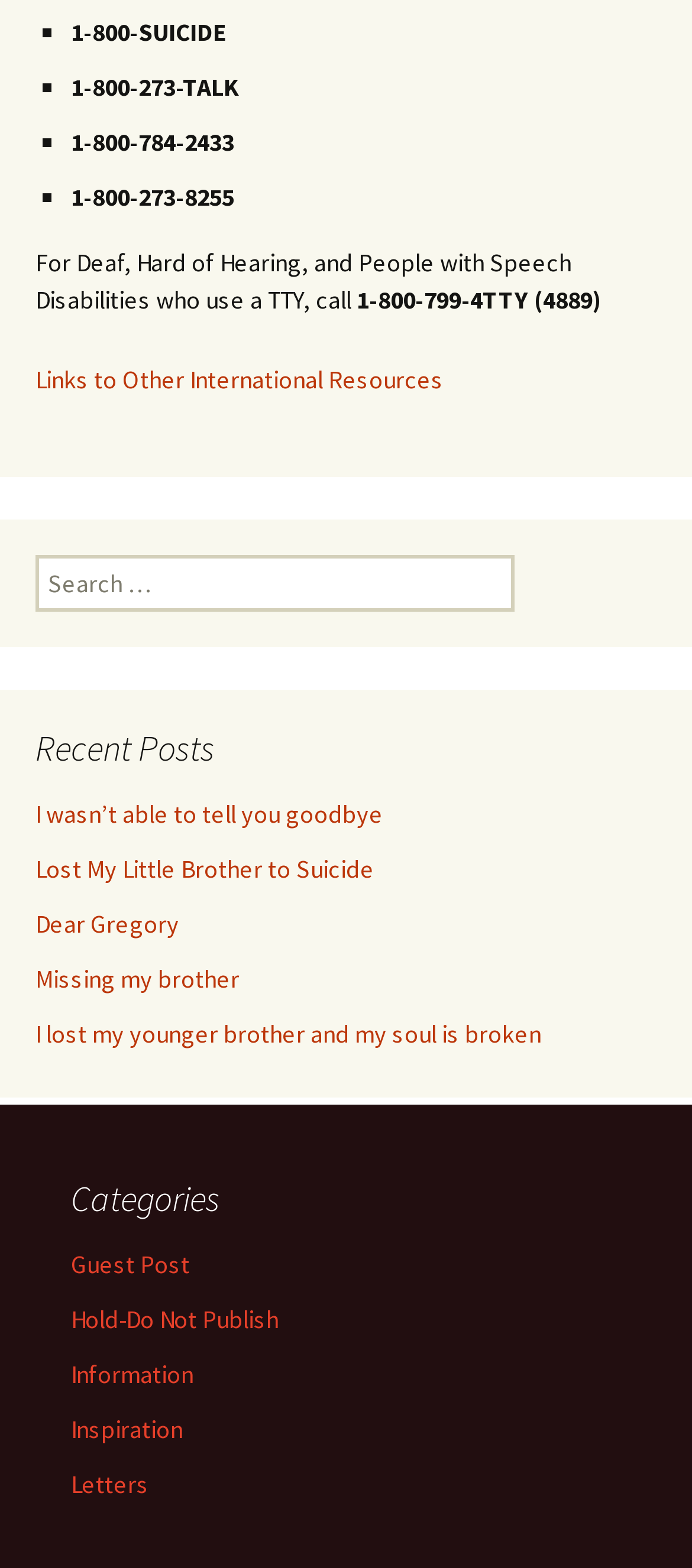Determine the bounding box coordinates of the UI element described by: "Dear Gregory".

[0.051, 0.579, 0.259, 0.599]